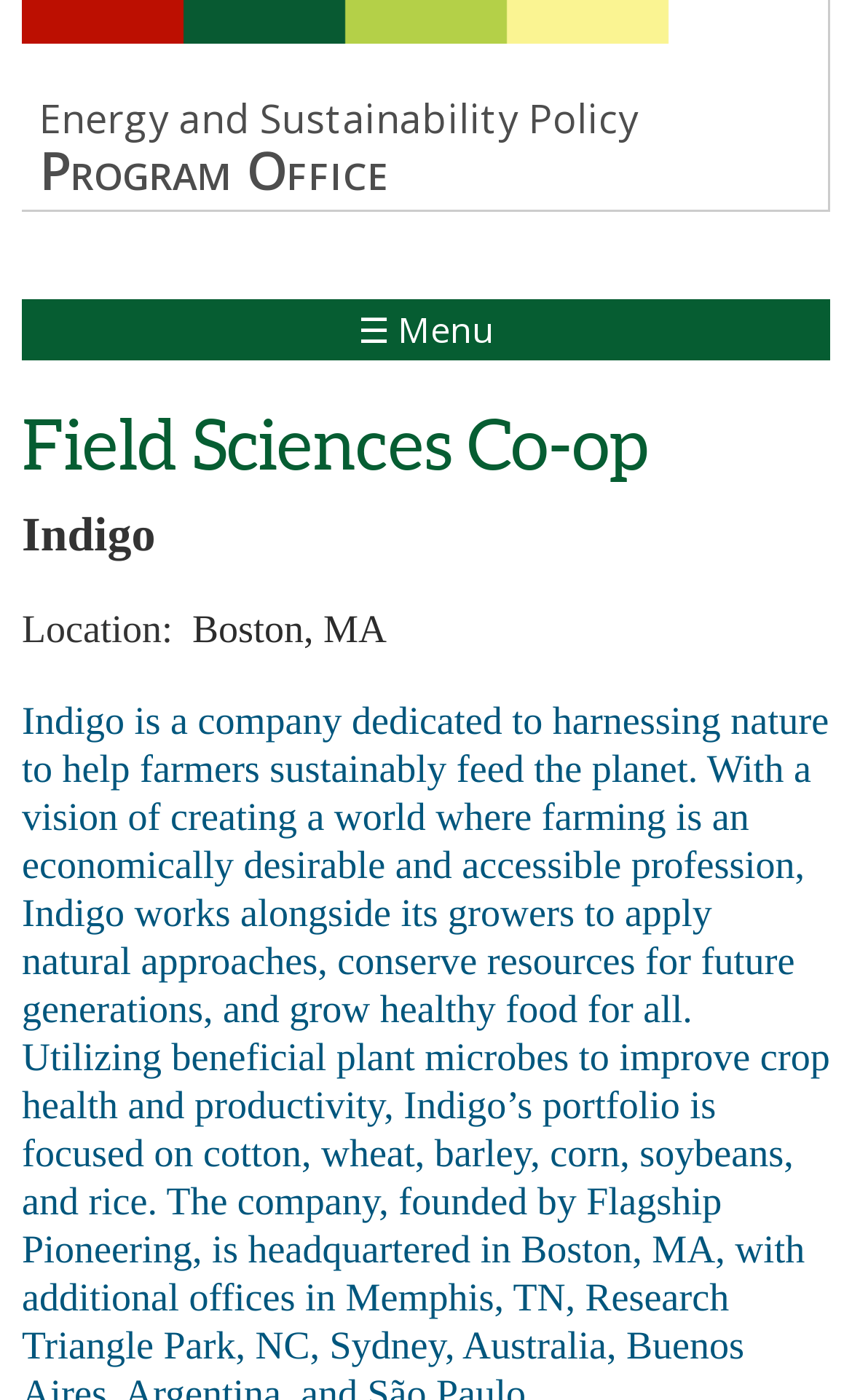What is the location of the Energy and Sustainability Policy Program Office?
Please provide a detailed and thorough answer to the question.

I found the location by looking at the text 'Location: ' and the corresponding text 'Boston, MA' which is located below the 'Indigo' text.